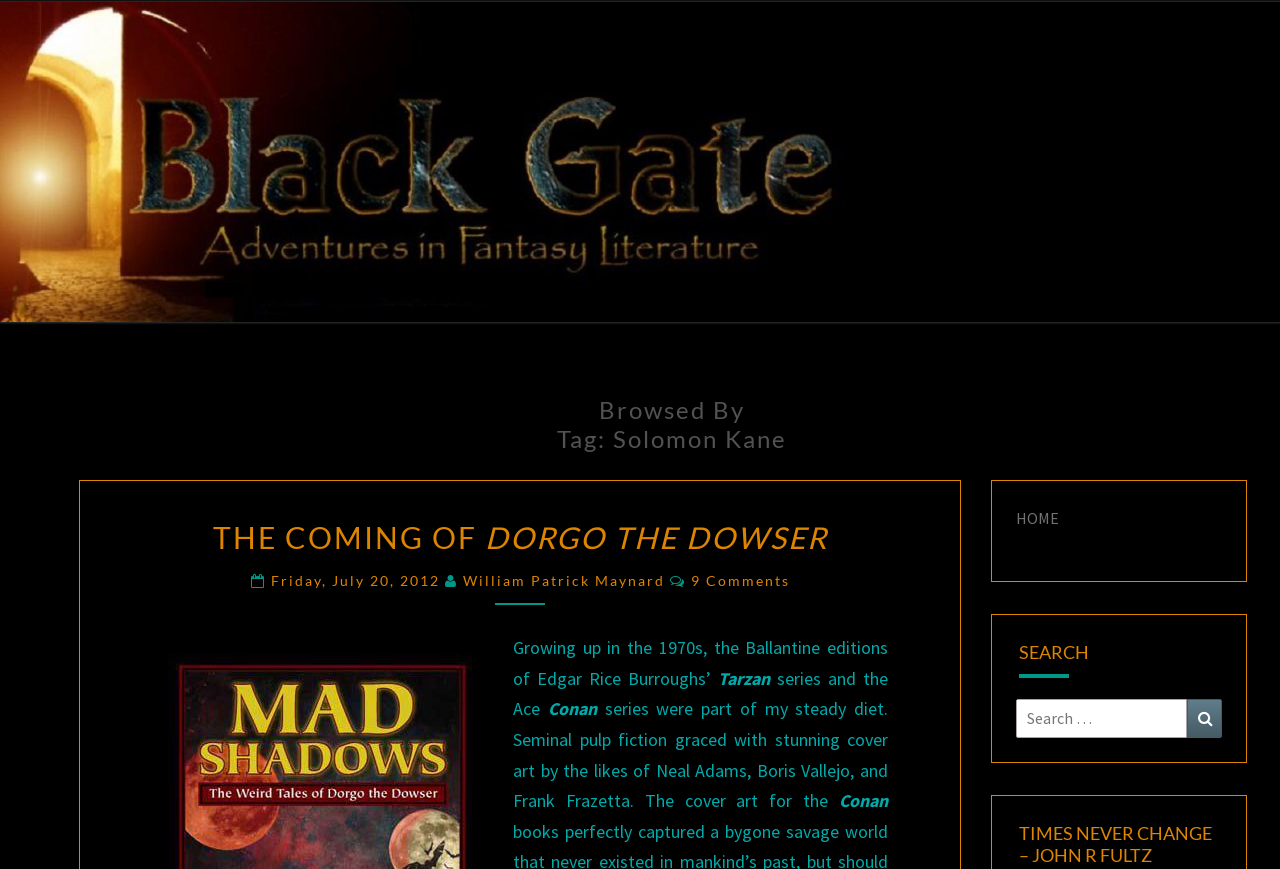What is the purpose of the search box? Refer to the image and provide a one-word or short phrase answer.

To search the website